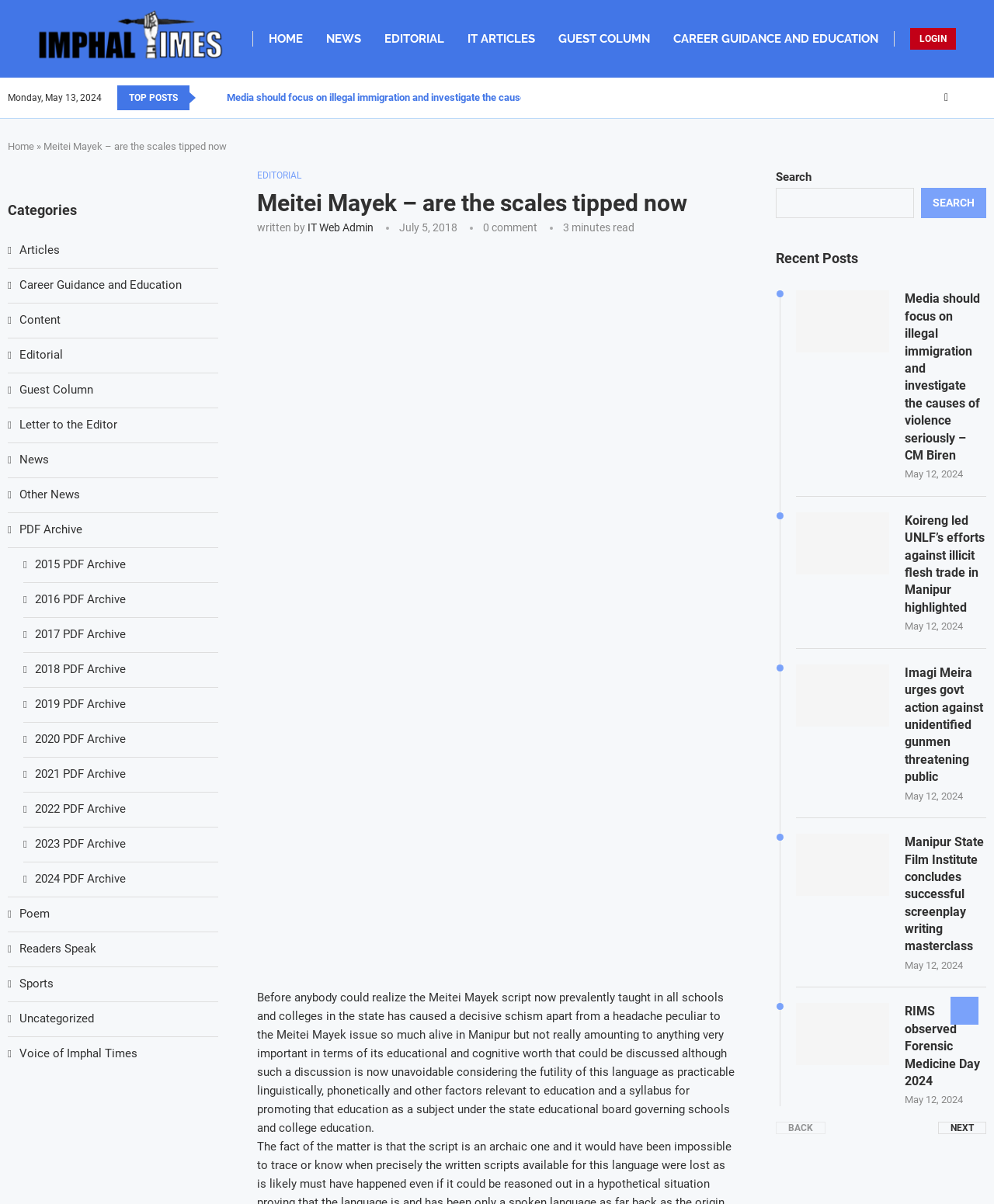What is the name of the author of the article 'Meitei Mayek – are the scales tipped now'?
Please provide a comprehensive answer based on the visual information in the image.

I found the name of the author by looking at the link element [293] which contains the text 'IT Web Admin' and is located near the heading of the article.